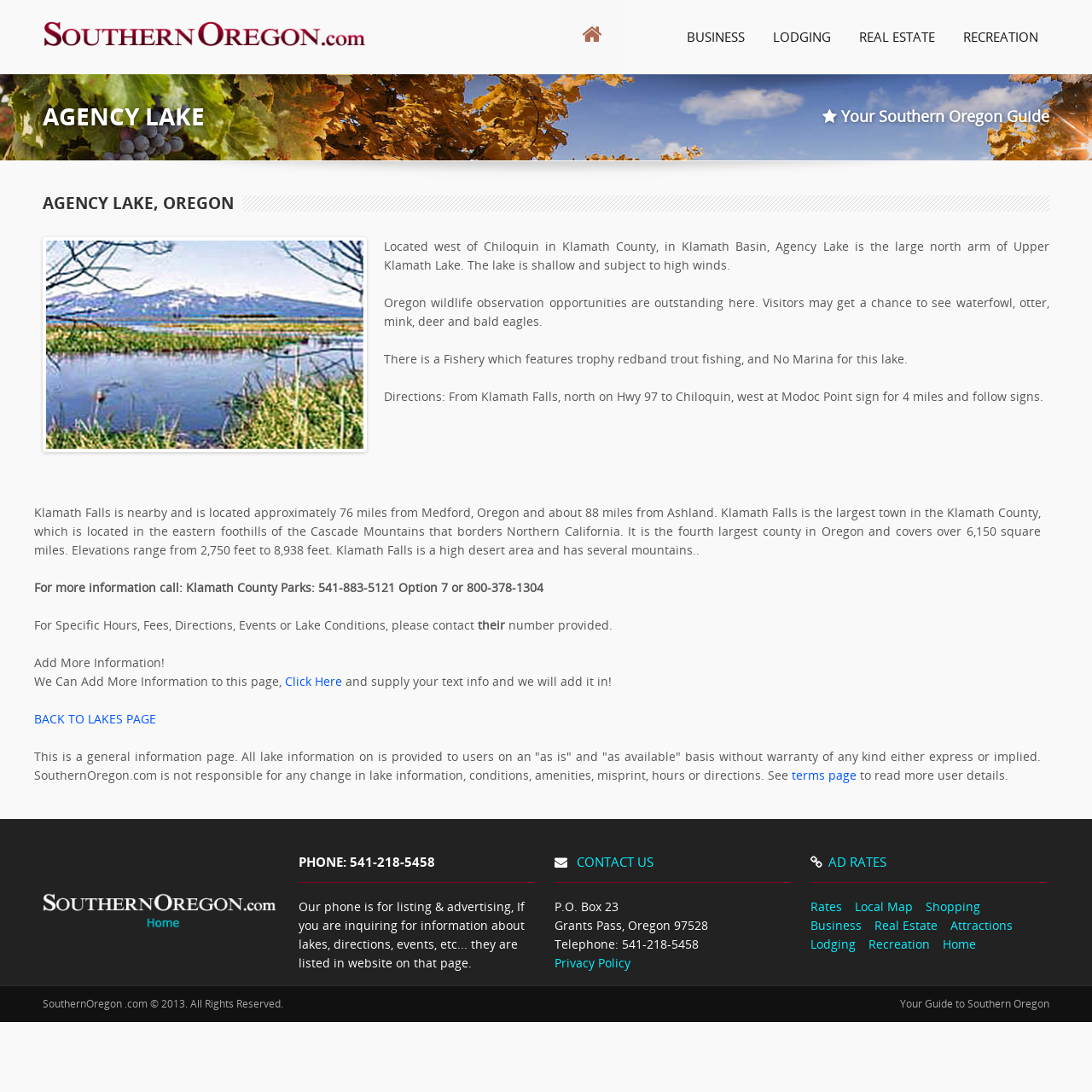Could you highlight the region that needs to be clicked to execute the instruction: "View ESRI Webast"?

None